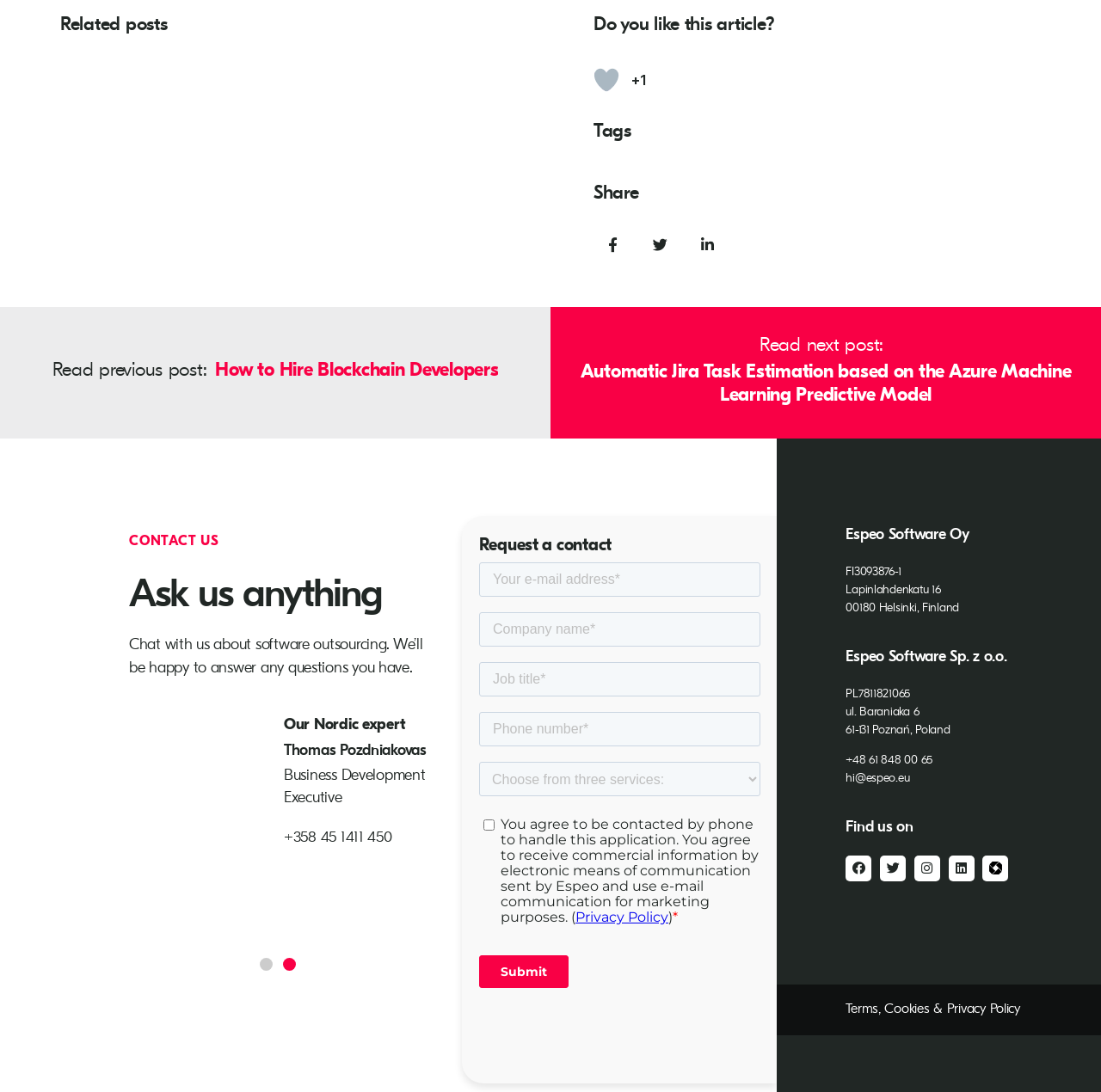Can you specify the bounding box coordinates of the area that needs to be clicked to fulfill the following instruction: "Request a contact"?

[0.435, 0.492, 0.556, 0.507]